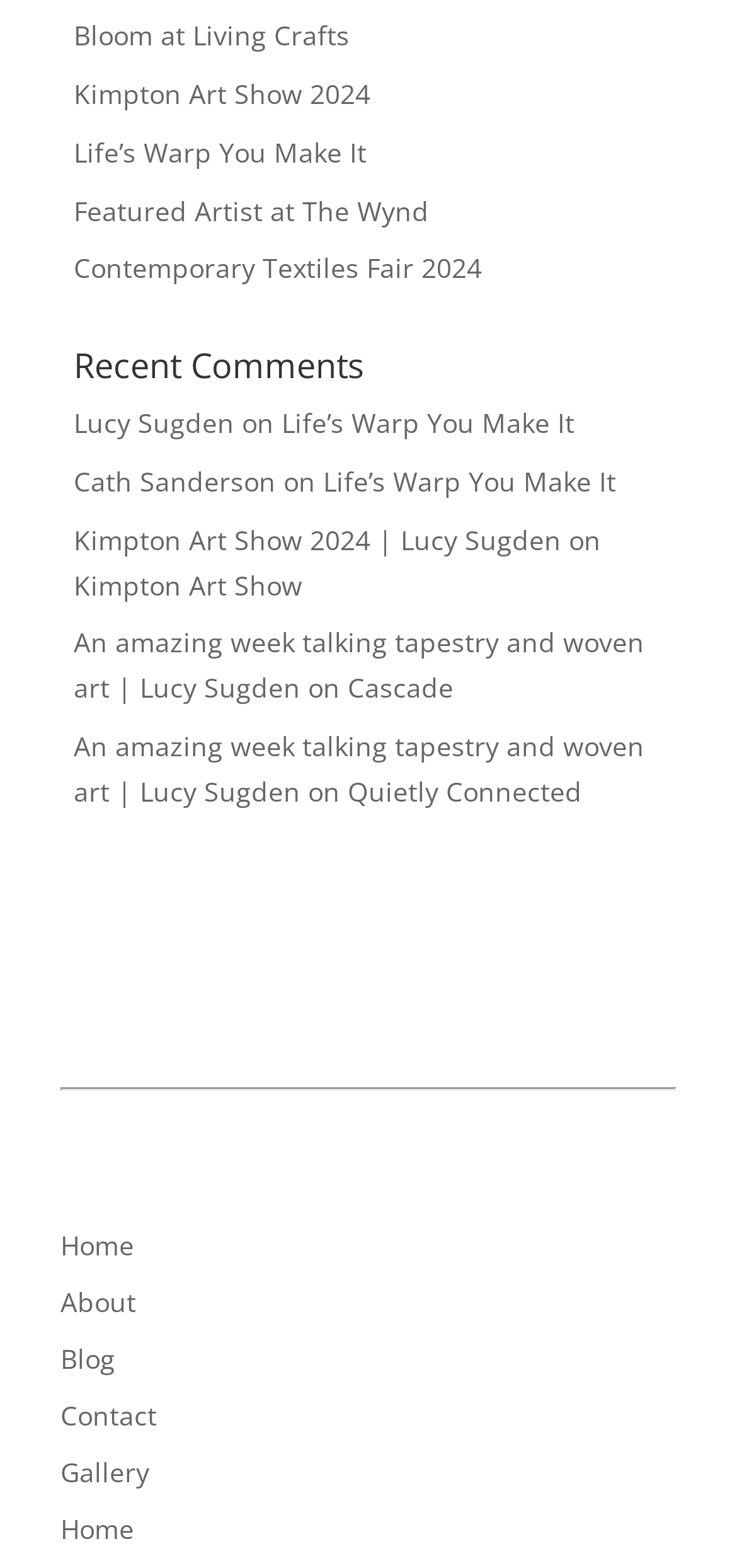Show the bounding box coordinates of the region that should be clicked to follow the instruction: "visit Bloom at Living Crafts."

[0.1, 0.011, 0.474, 0.034]